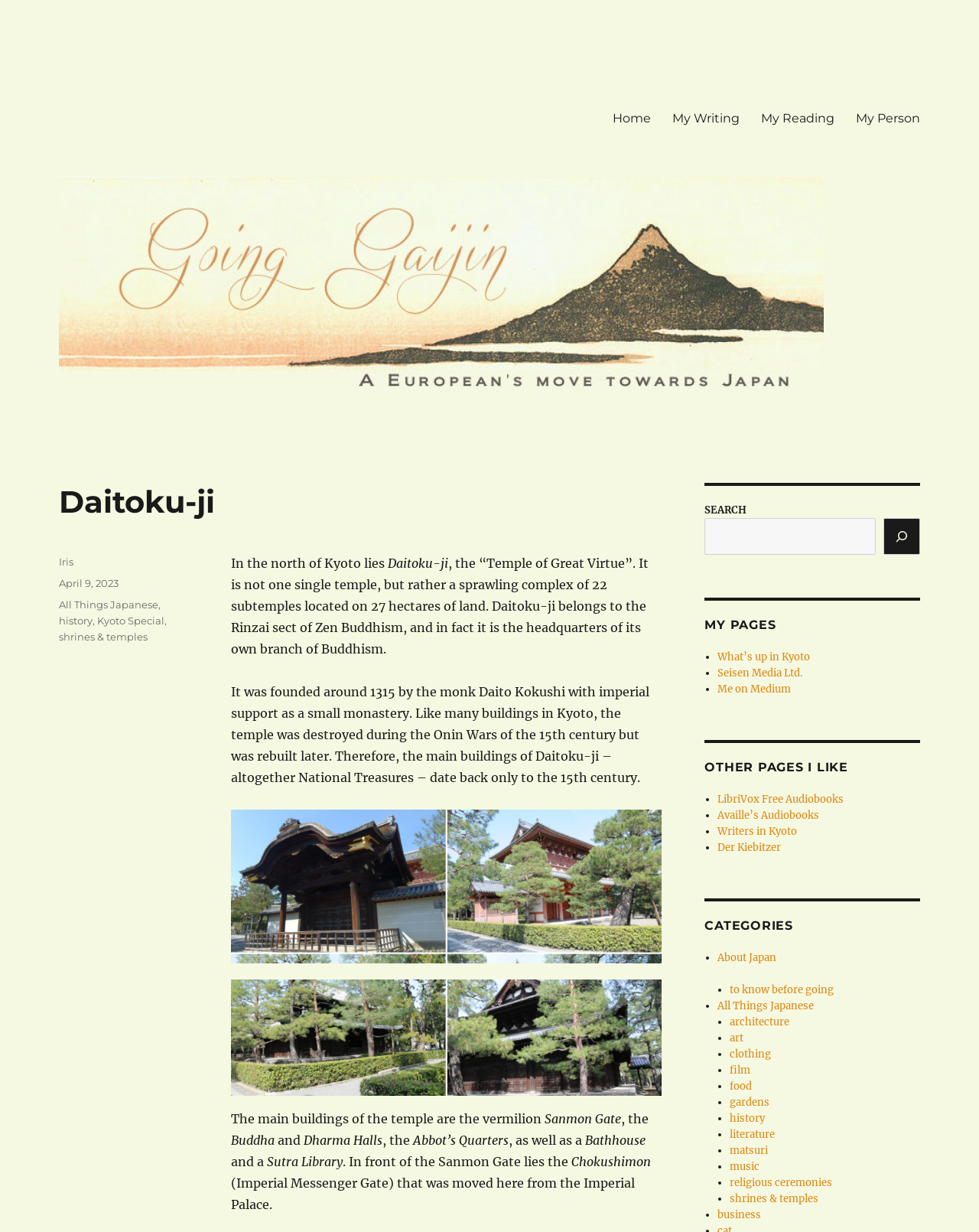Please identify the bounding box coordinates of the region to click in order to complete the given instruction: "Visit the 'My Writing' page". The coordinates should be four float numbers between 0 and 1, i.e., [left, top, right, bottom].

[0.676, 0.083, 0.766, 0.109]